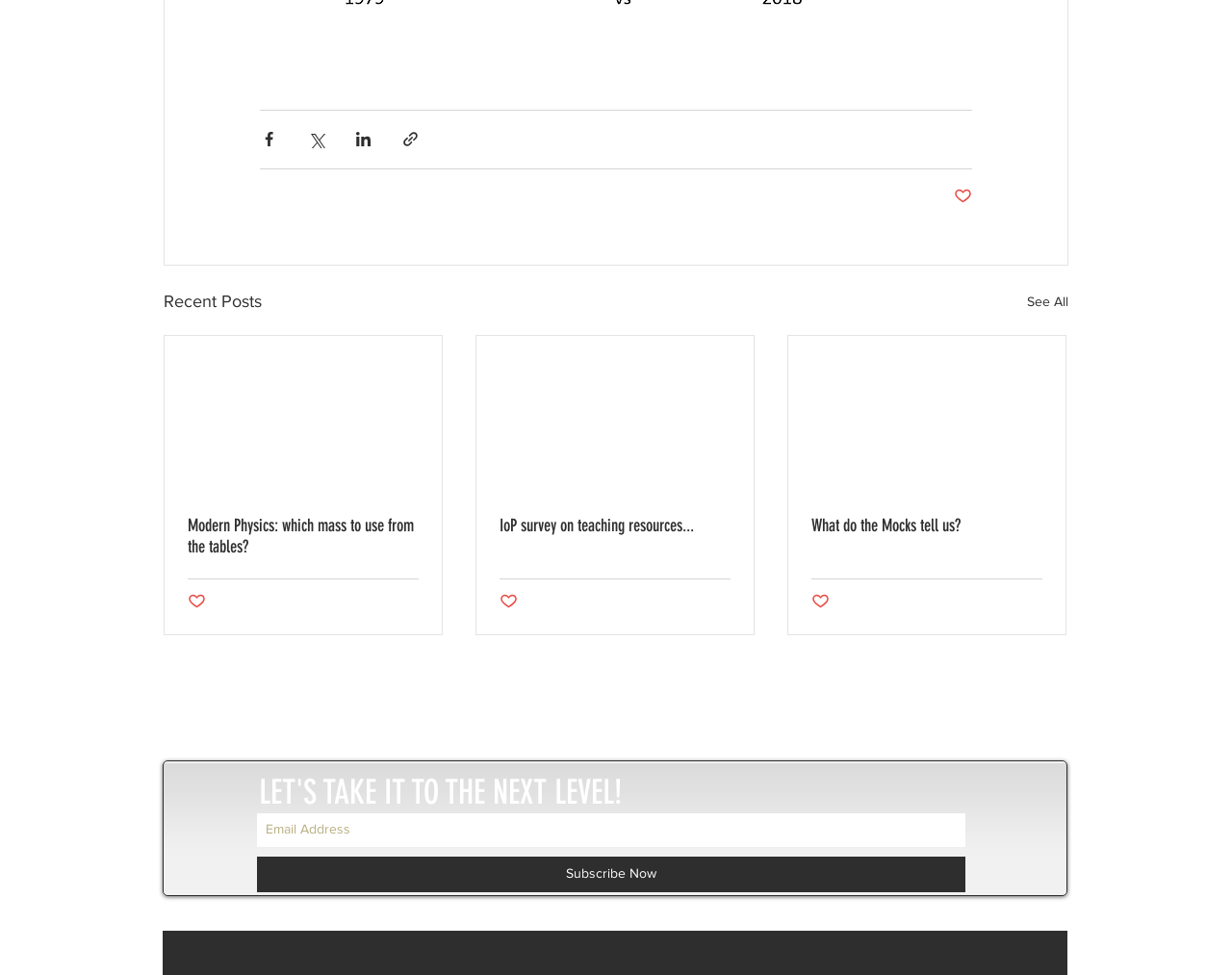Find the bounding box coordinates of the element you need to click on to perform this action: 'Read an article'. The coordinates should be represented by four float values between 0 and 1, in the format [left, top, right, bottom].

[0.134, 0.344, 0.359, 0.504]